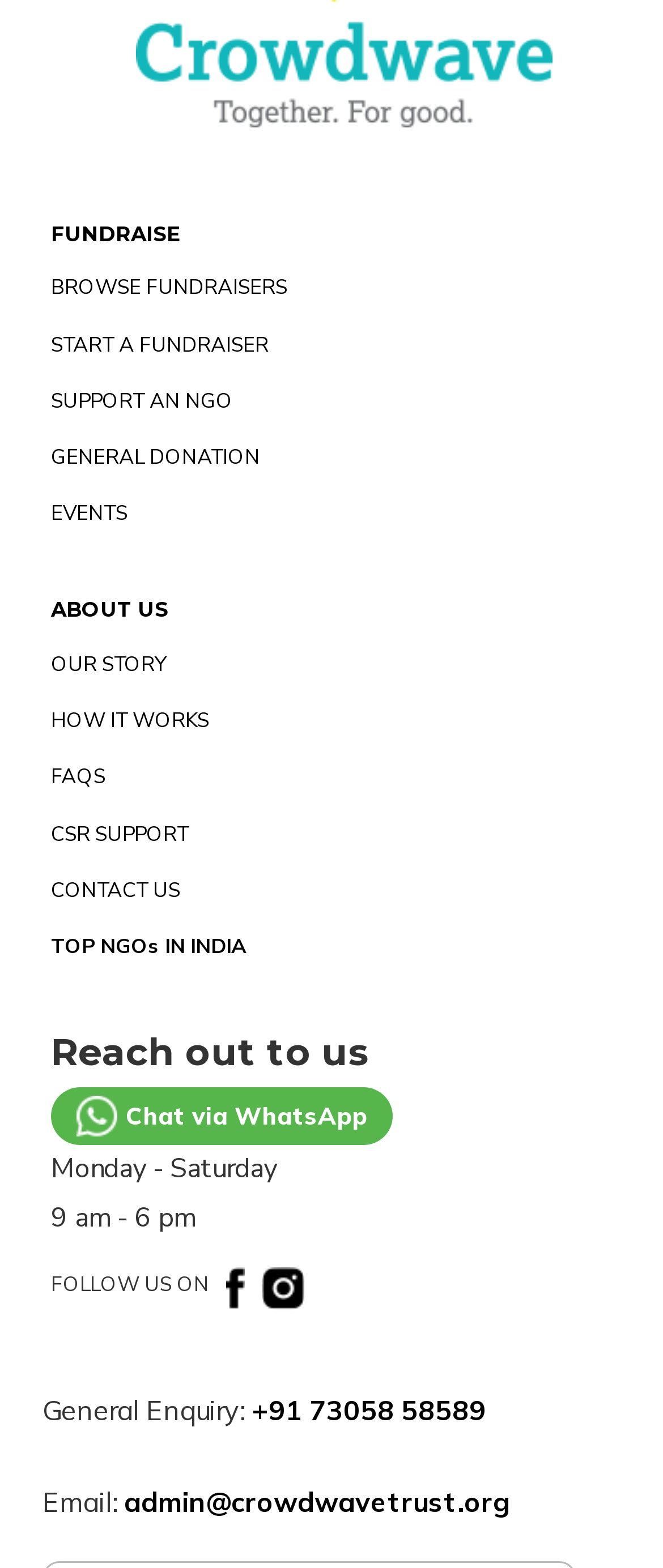Determine the bounding box coordinates for the UI element with the following description: "HOW IT WORKS". The coordinates should be four float numbers between 0 and 1, represented as [left, top, right, bottom].

[0.077, 0.451, 0.315, 0.481]